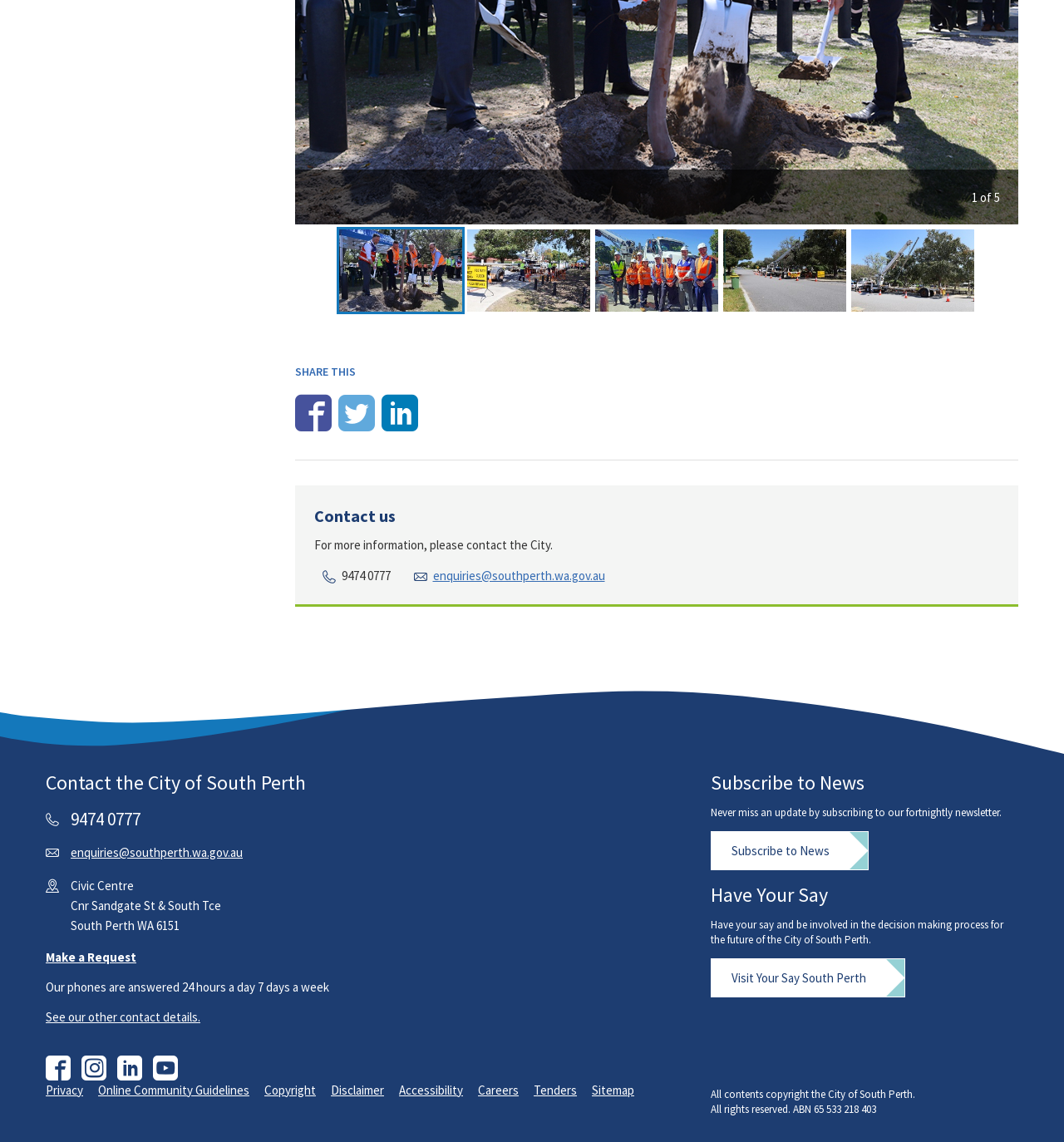Determine the bounding box coordinates for the UI element with the following description: "Visit Your Say South Perth". The coordinates should be four float numbers between 0 and 1, represented as [left, top, right, bottom].

[0.668, 0.839, 0.851, 0.874]